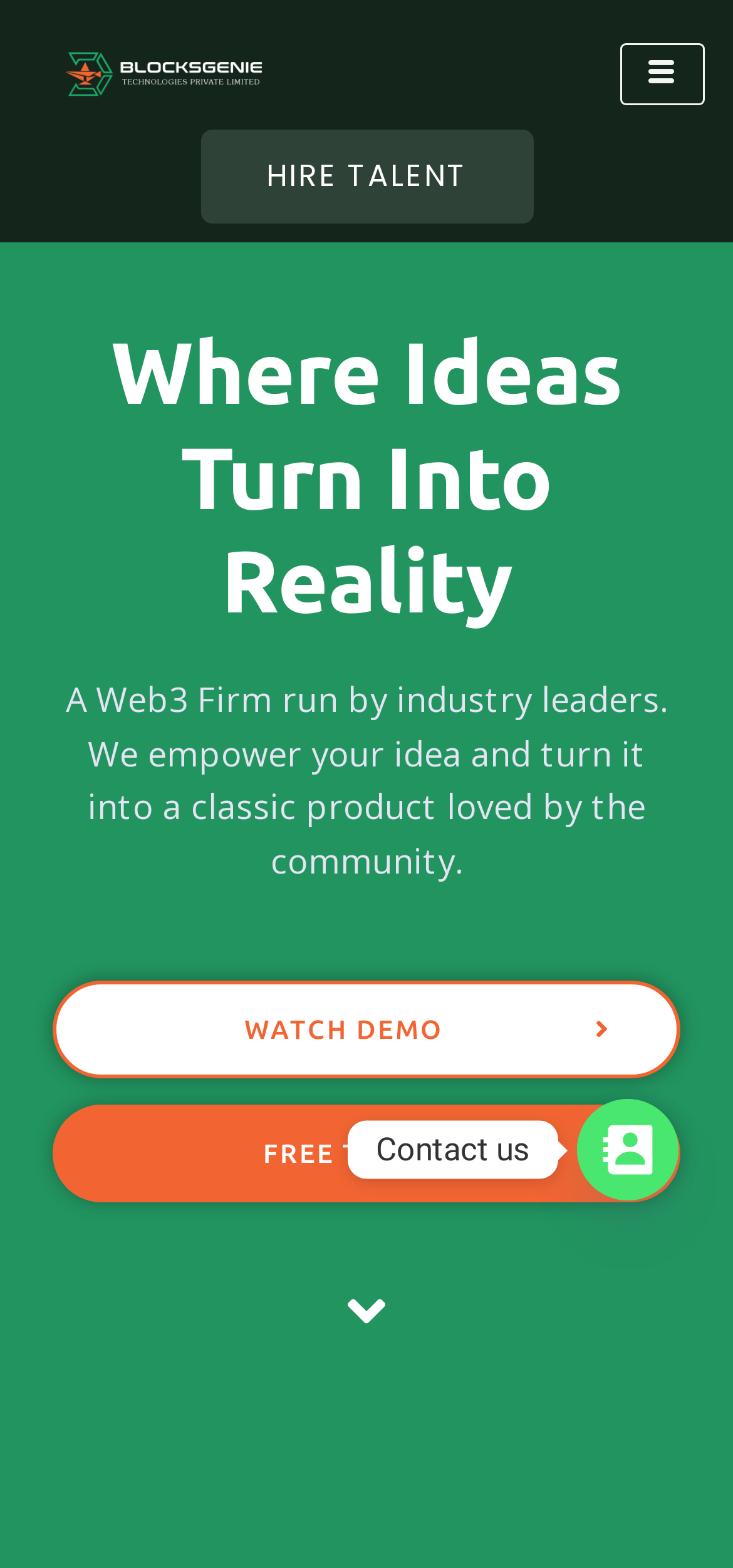Give a detailed account of the webpage.

The webpage is titled "New Page – BlocksGenie Technologies". At the top left, there is a link with no text. To the right of this link, a button with a hamburger icon is positioned. Below these elements, a prominent link "HIRE TALENT" is centered, with a heading "Where Ideas Turn Into Reality" underneath. 

The heading is followed by a paragraph of text that describes BlocksGenie Technologies as a Web3 firm run by industry leaders, empowering ideas and turning them into classic products loved by the community. Below this text, there are two links, "WATCH DEMO" and "FREE TRIAL", positioned side by side.

At the bottom right of the page, there is a link "Contact_Us" accompanied by an image and a text "Contact us".